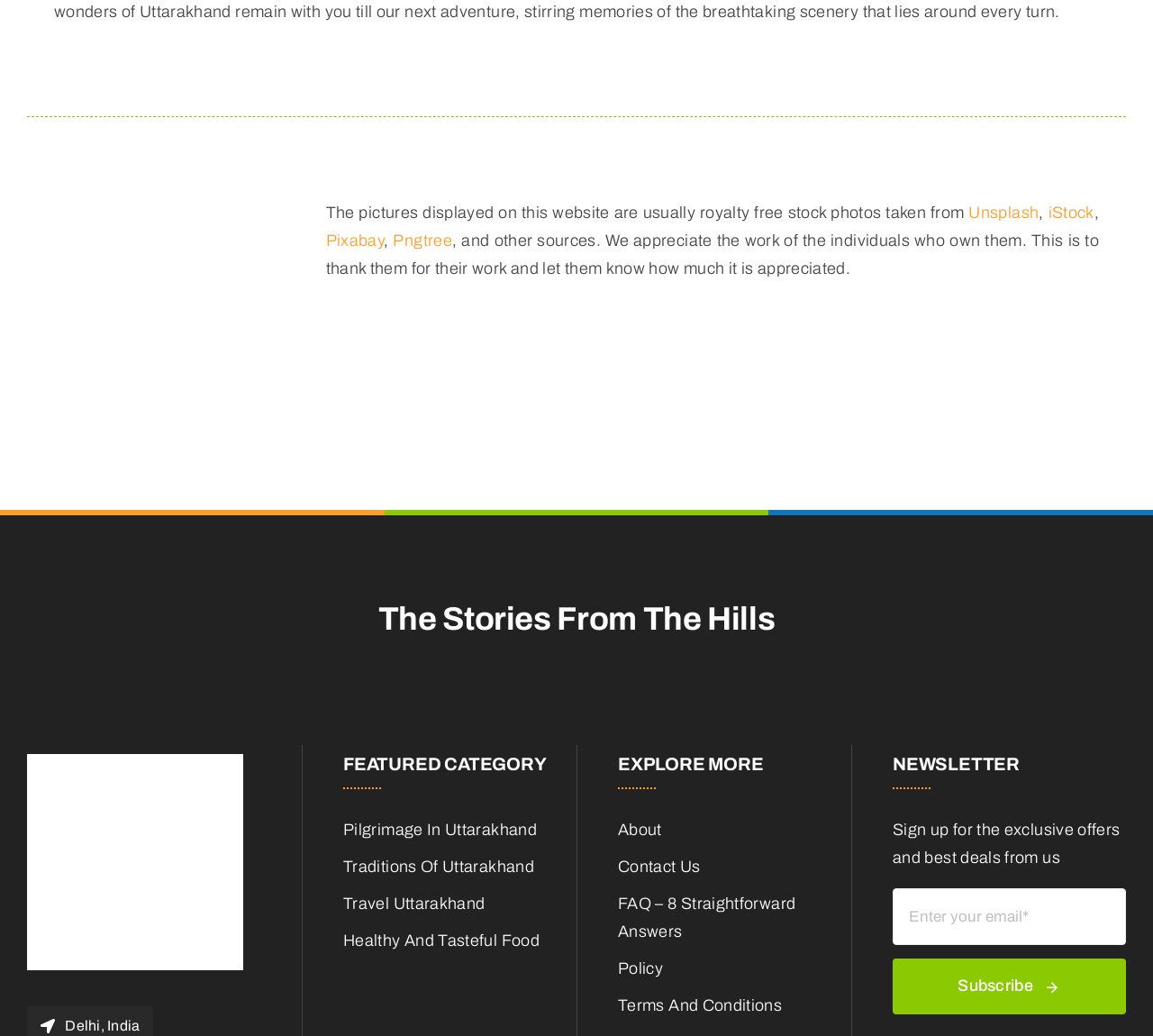Give a concise answer of one word or phrase to the question: 
How can users contact the website's administrators?

Contact Us link